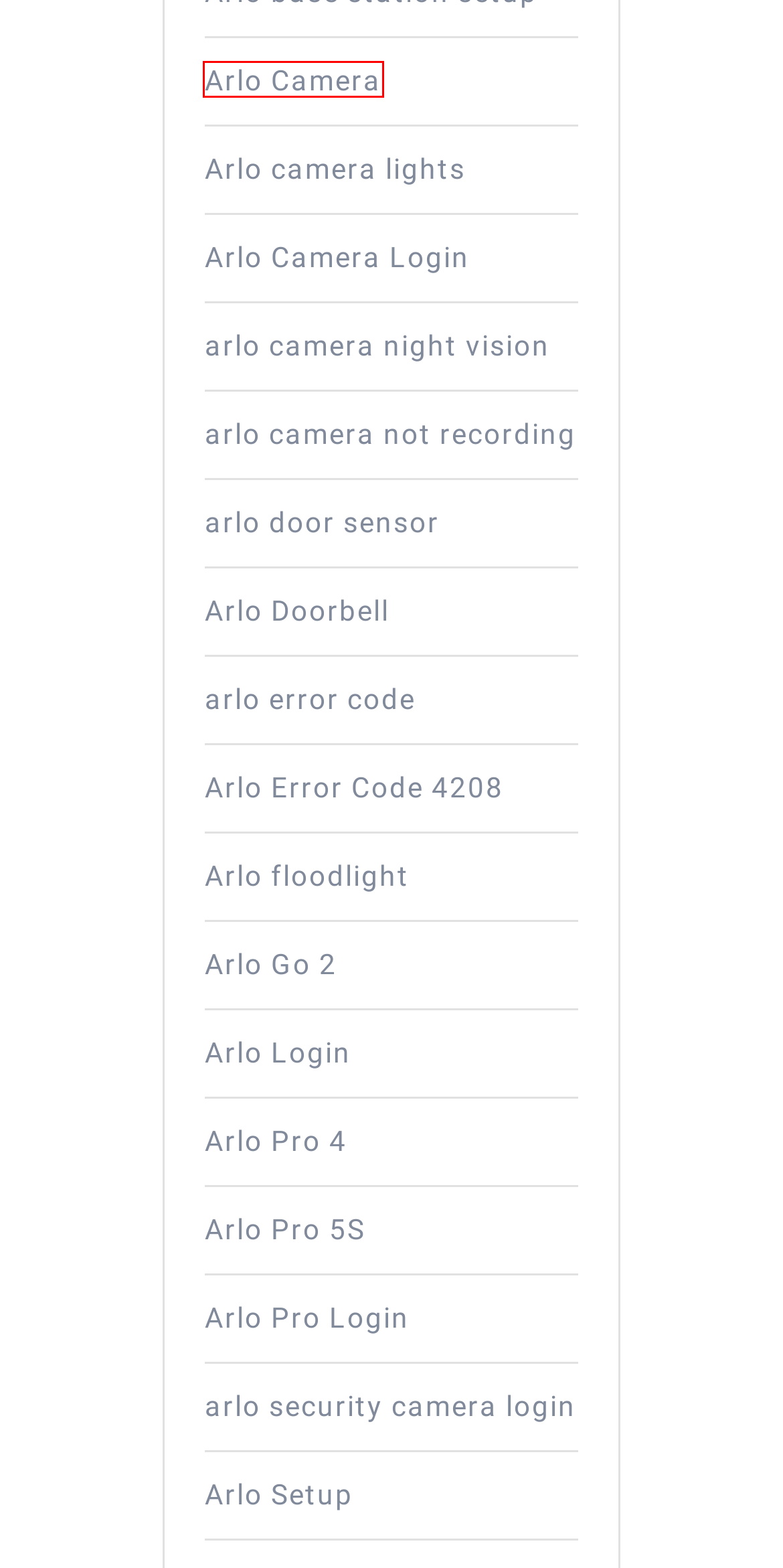You are provided a screenshot of a webpage featuring a red bounding box around a UI element. Choose the webpage description that most accurately represents the new webpage after clicking the element within the red bounding box. Here are the candidates:
A. Arlo Pro Login | Arlo Blog
B. Arlo Go 2 - arlo setup
C. Arlo Setup | Helpful Guides by Experts
D. Arlo Camera - arlo setup
E. arlo security camera login - arlo setup
F. Arlo Pro 4 - arlo setup
G. arlo door sensor - arlo setup
H. arlo camera not recording - arlo setup

D